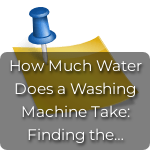Look at the image and write a detailed answer to the question: 
What is the topic of the content?

The image serves as a visual representation for the topic 'How Much Water Does a Washing Machine Take: Finding the Perfect Balance of Efficiency and Performance', which is about the water consumption of washing machines and finding a balance between effective cleaning and resource efficiency.